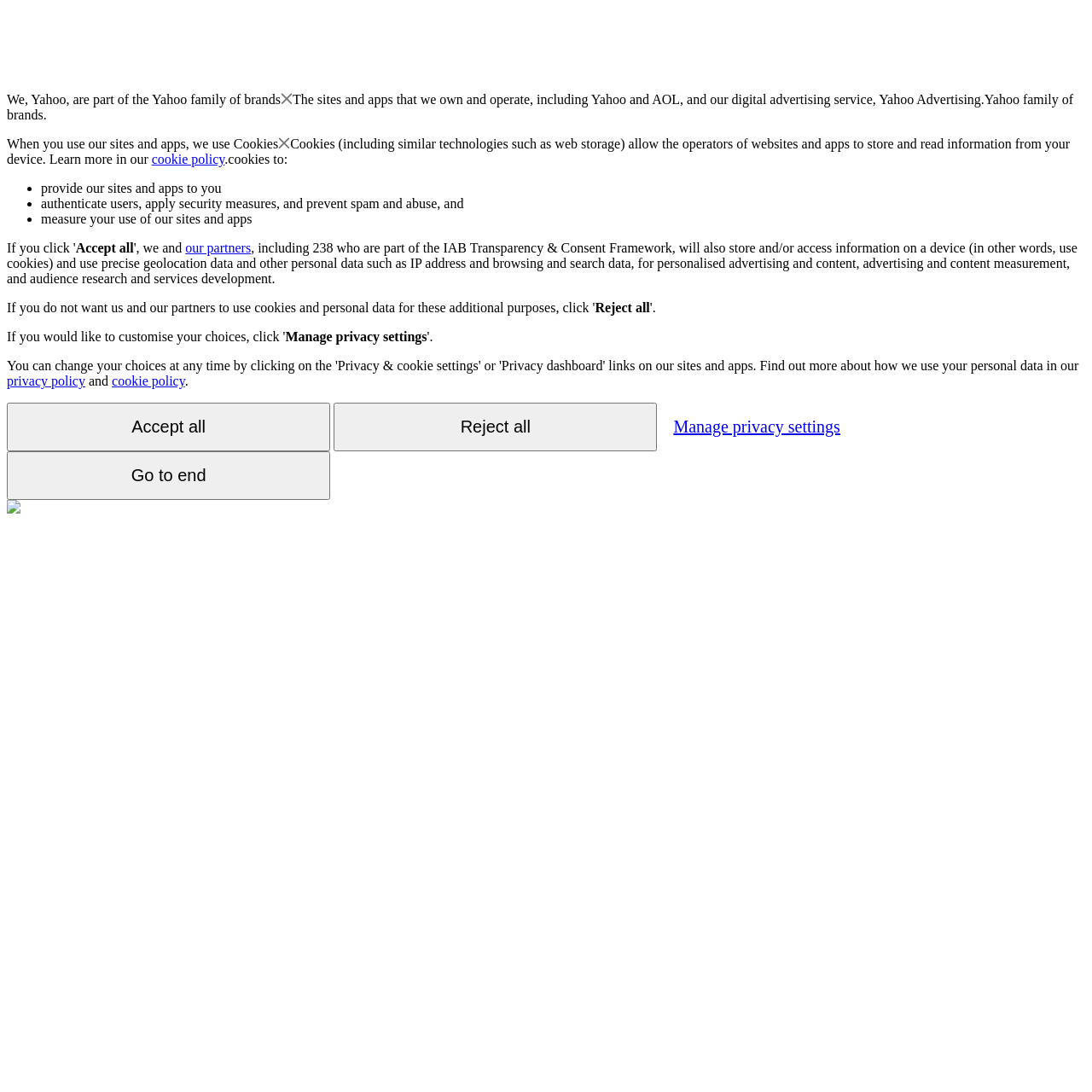What is the purpose of the 'Manage privacy settings' button?
Can you give a detailed and elaborate answer to the question?

The 'Manage privacy settings' button allows users to customize their privacy settings, as indicated by the button's text and its position among the other two options, 'Accept all' and 'Reject all'.